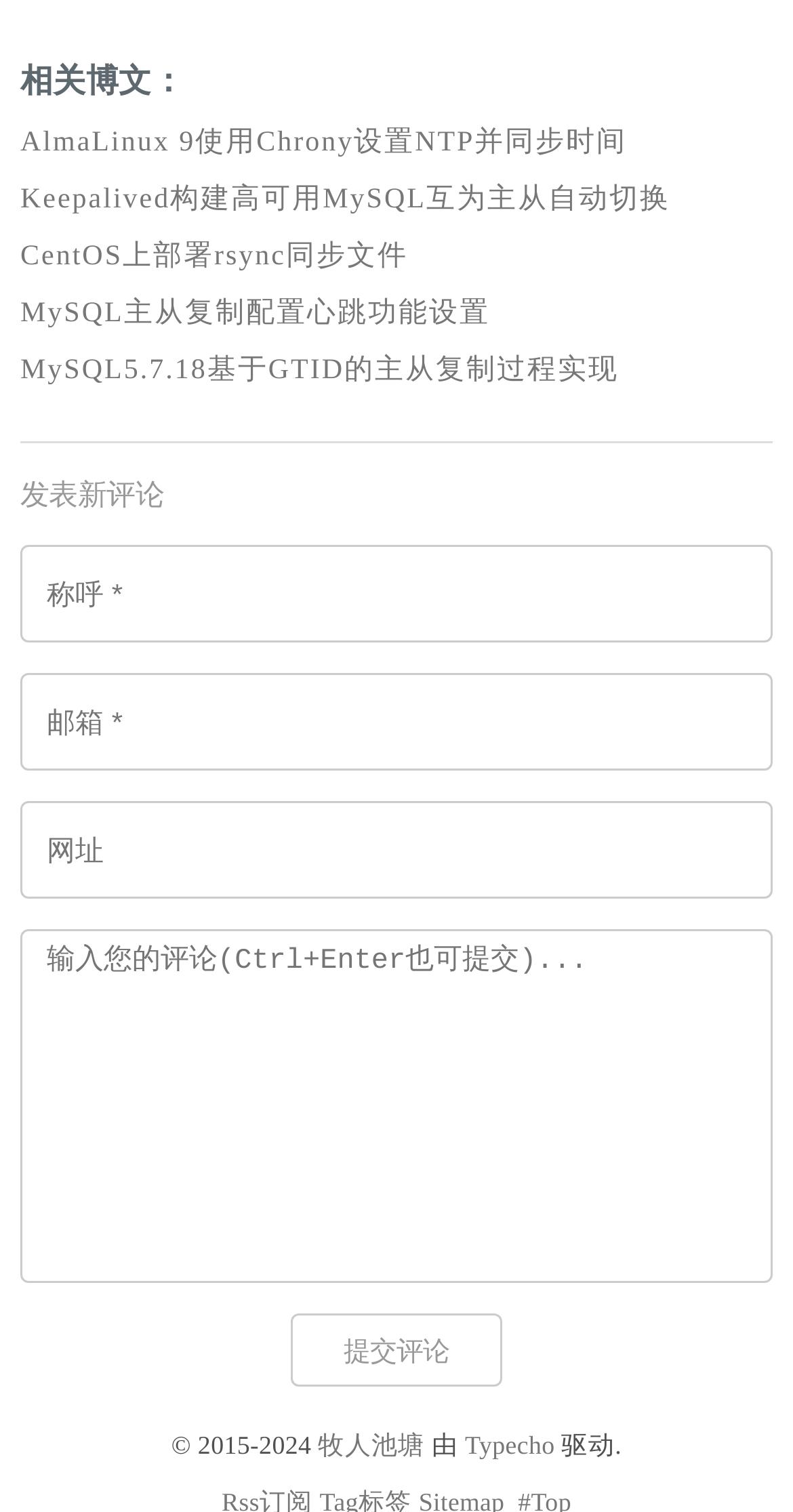Please specify the bounding box coordinates of the area that should be clicked to accomplish the following instruction: "Enter your name in the textbox". The coordinates should consist of four float numbers between 0 and 1, i.e., [left, top, right, bottom].

[0.026, 0.361, 0.975, 0.425]